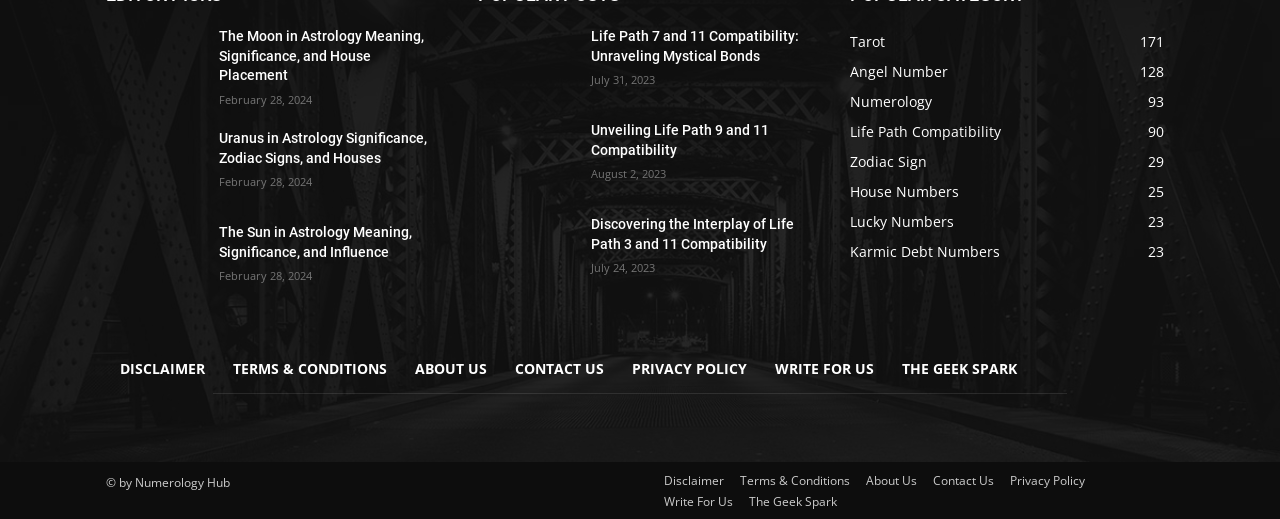Please identify the bounding box coordinates of the clickable area that will fulfill the following instruction: "Read about The Moon in Astrology". The coordinates should be in the format of four float numbers between 0 and 1, i.e., [left, top, right, bottom].

[0.171, 0.051, 0.336, 0.164]